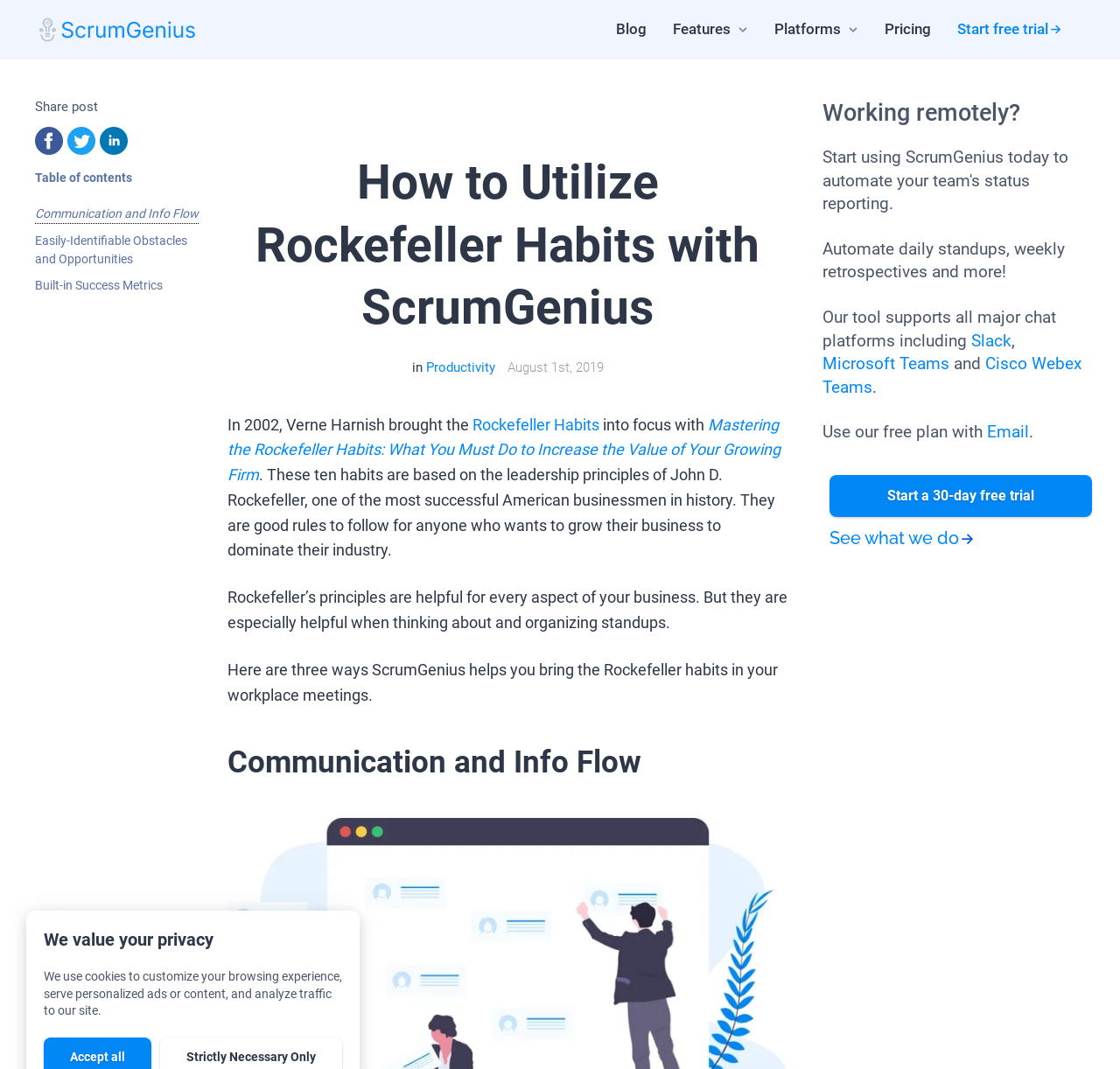What is the name of the company mentioned in the top-left corner?
Using the visual information, reply with a single word or short phrase.

ScrumGenius